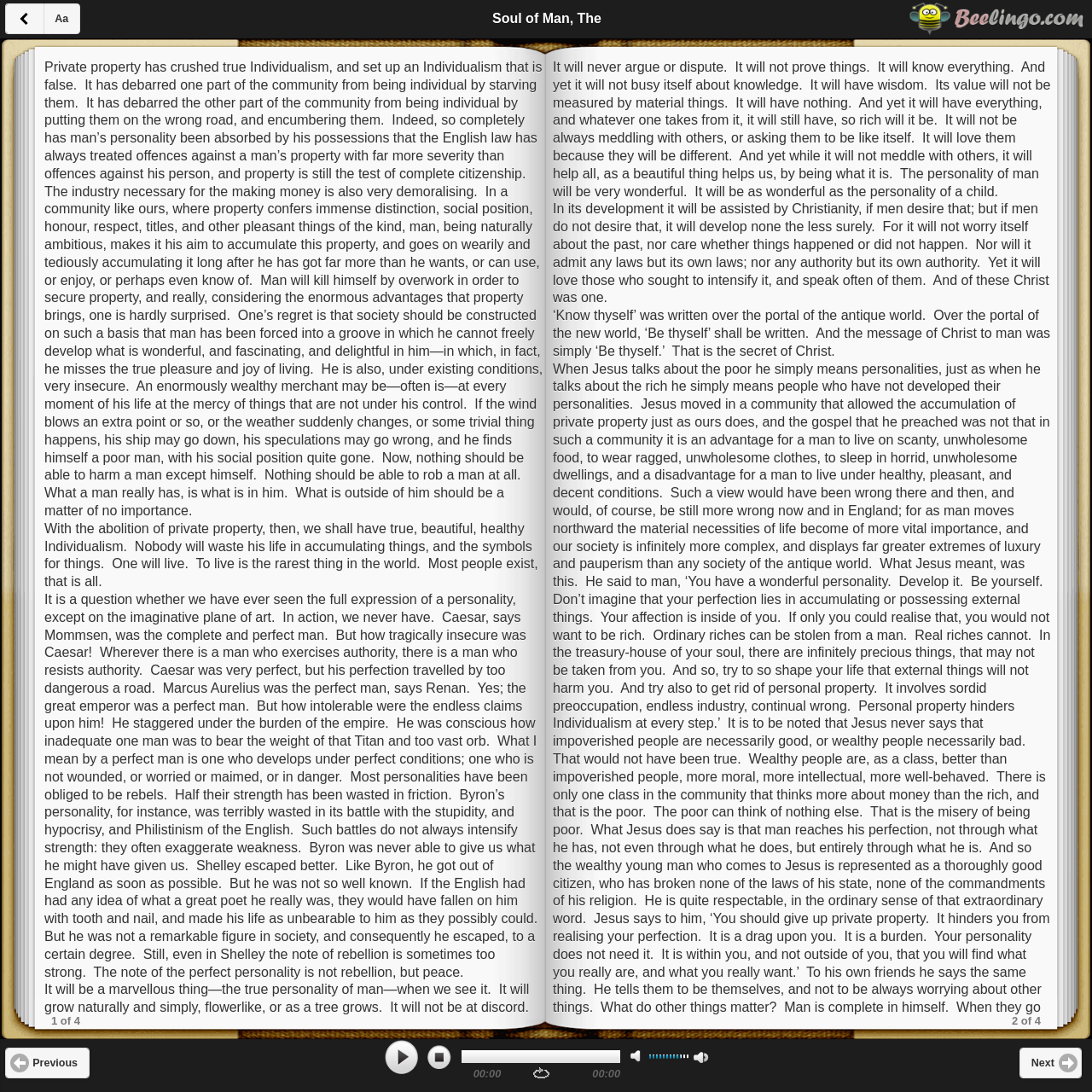What is the function of the 'play' button?
Respond to the question with a well-detailed and thorough answer.

The 'play' button is a link element with the text 'play', which suggests that it is used to play an audio file. This is likely an audio book, given the context of the webpage.